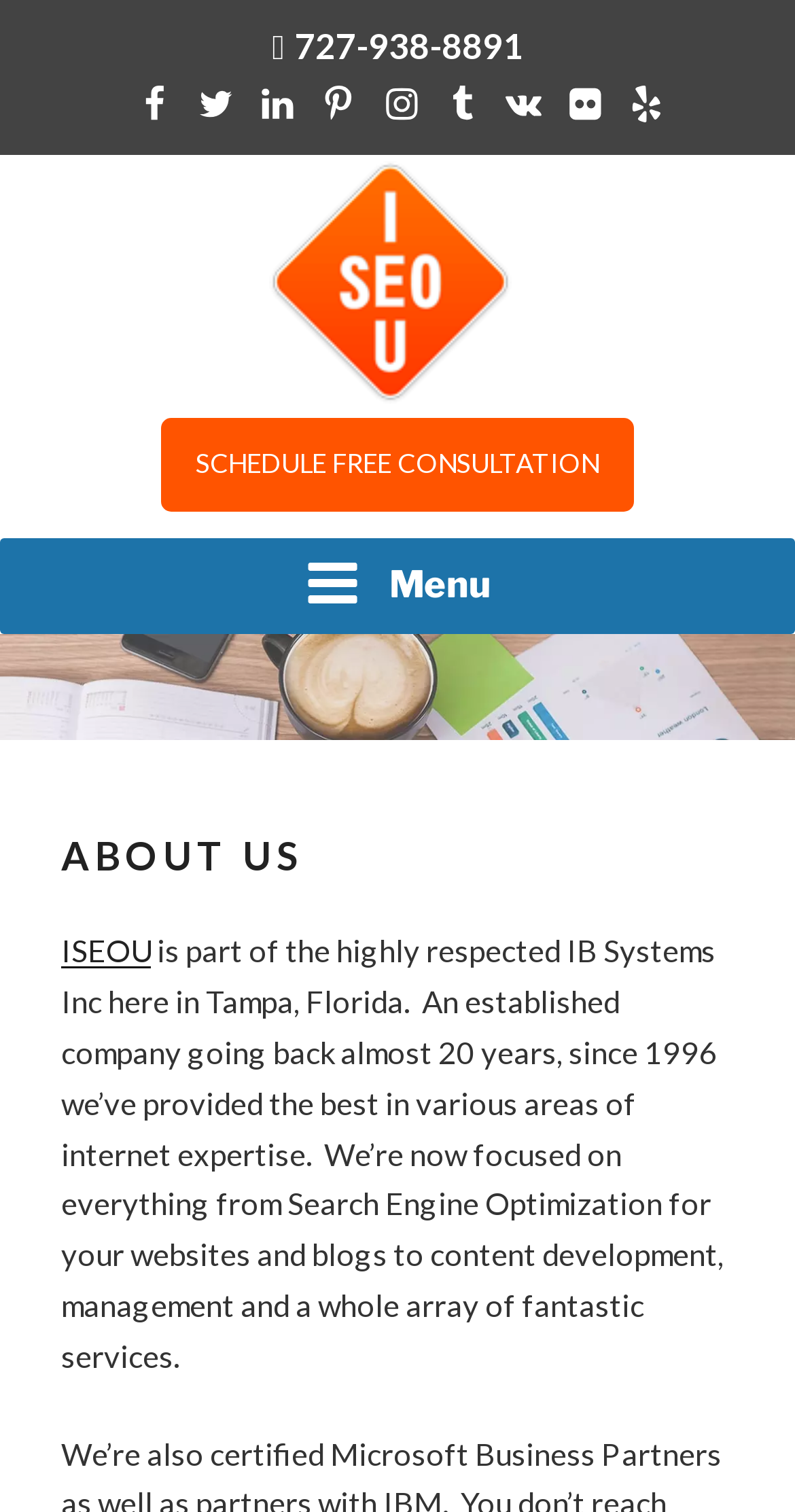Specify the bounding box coordinates for the region that must be clicked to perform the given instruction: "Learn more about the company".

[0.077, 0.616, 0.19, 0.64]